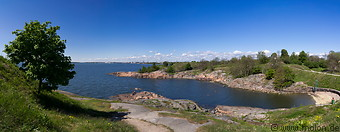Describe the image in great detail, covering all key points.

The image captures a stunning panoramic view of a coastal landscape, highlighting the natural beauty of the Finnish archipelago. In the foreground, a lush green tree stands beside a rocky shore that gently slopes down to a serene waterway. The body of water reflects the clear blue sky, dotted with a few soft clouds. On the horizon, distant landmasses suggest the presence of more islands, adding depth to the scenic vista. The vibrant colors of the greenery contrast beautifully with the blue tones of the sea and sky, creating a tranquil and inviting atmosphere that showcases the allure of a secluded natural retreat.